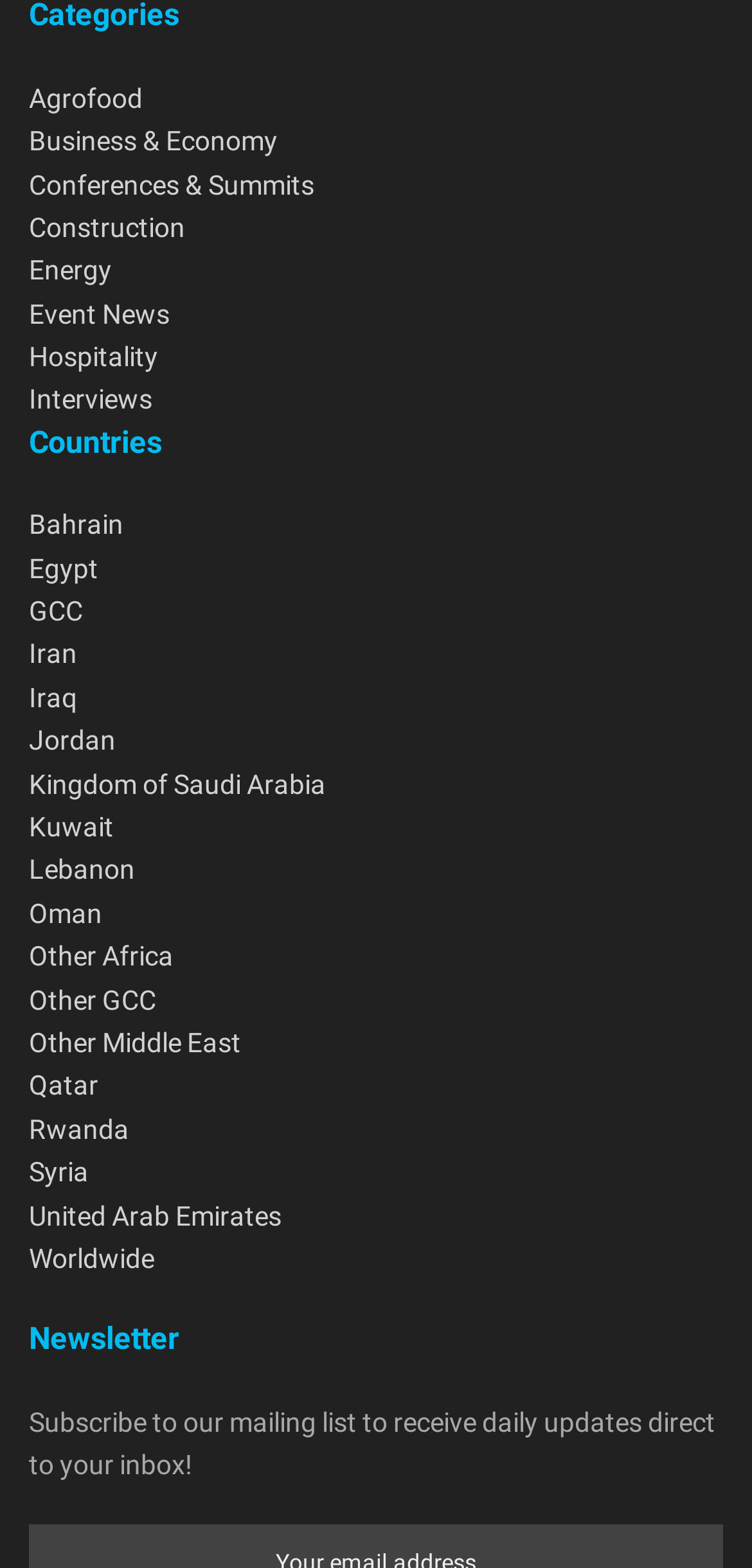Based on the element description: "Other Africa", identify the UI element and provide its bounding box coordinates. Use four float numbers between 0 and 1, [left, top, right, bottom].

[0.038, 0.6, 0.231, 0.62]